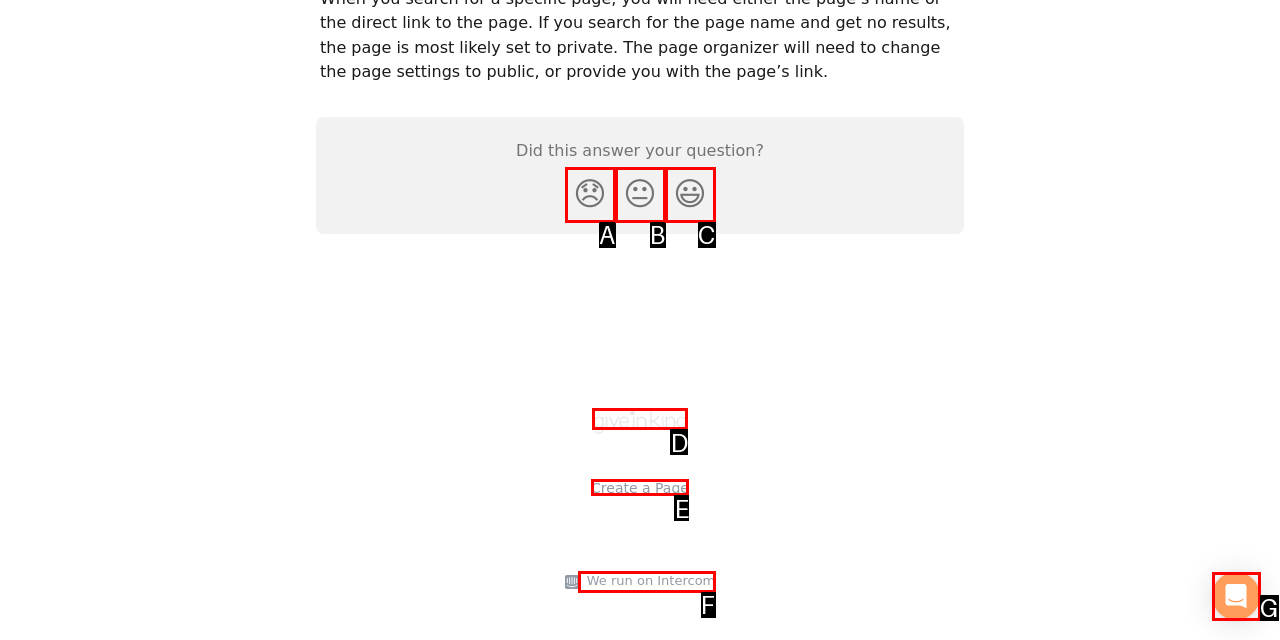Match the HTML element to the given description: alt="Give In Kind Help Center"
Indicate the option by its letter.

D